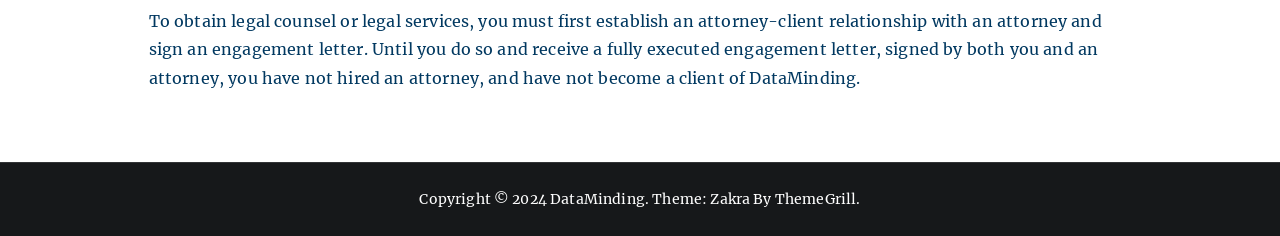Bounding box coordinates are to be given in the format (top-left x, top-left y, bottom-right x, bottom-right y). All values must be floating point numbers between 0 and 1. Provide the bounding box coordinate for the UI element described as: Twitter Channel

None